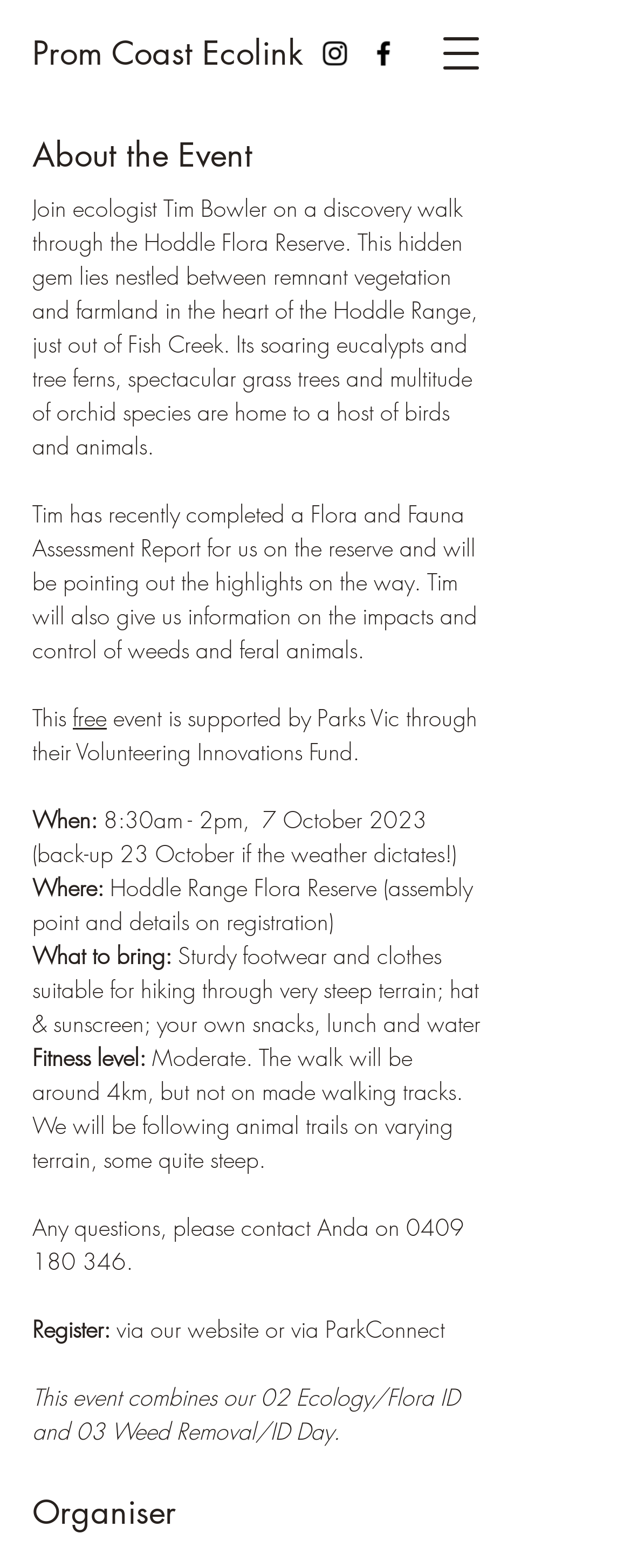Please study the image and answer the question comprehensively:
What should participants bring to the event?

Participants are advised to bring sturdy footwear and clothes suitable for hiking, as well as a hat, sunscreen, snacks, lunch, and water, as the event will involve walking through steep terrain.